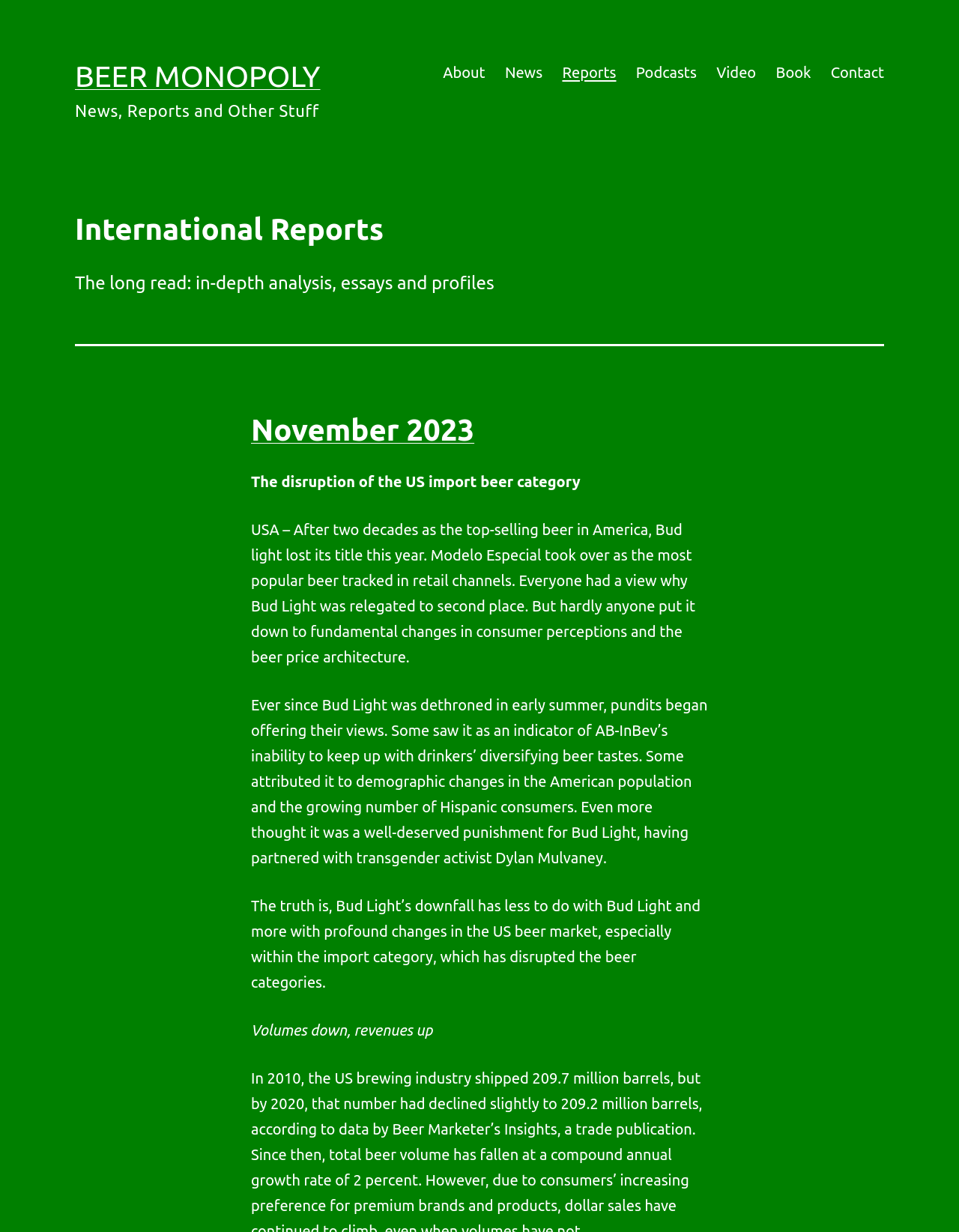Determine the bounding box for the UI element as described: "Beer Monopoly". The coordinates should be represented as four float numbers between 0 and 1, formatted as [left, top, right, bottom].

[0.078, 0.048, 0.334, 0.075]